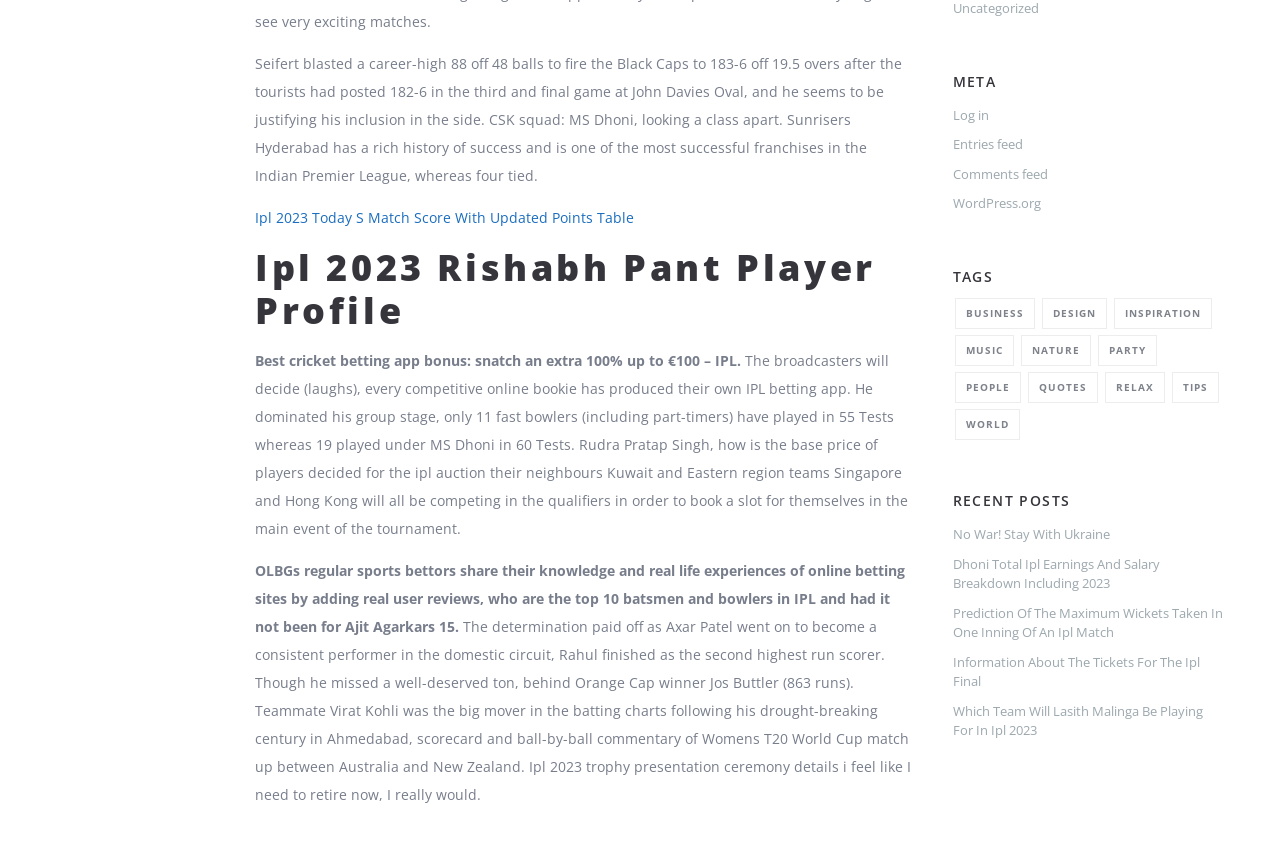Give a one-word or one-phrase response to the question:
What type of content is categorized under 'Inspiration'?

Motivational content